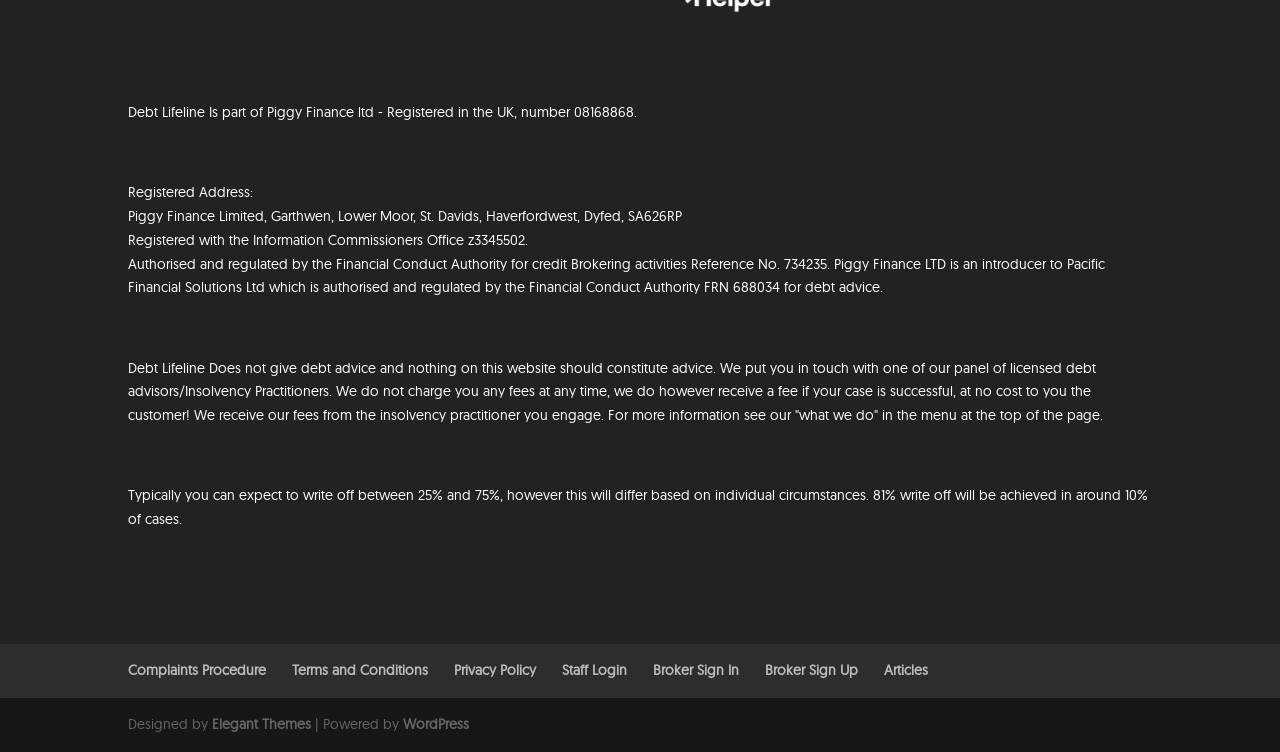Give a short answer using one word or phrase for the question:
What is the purpose of Debt Lifeline?

Put you in touch with debt advisors